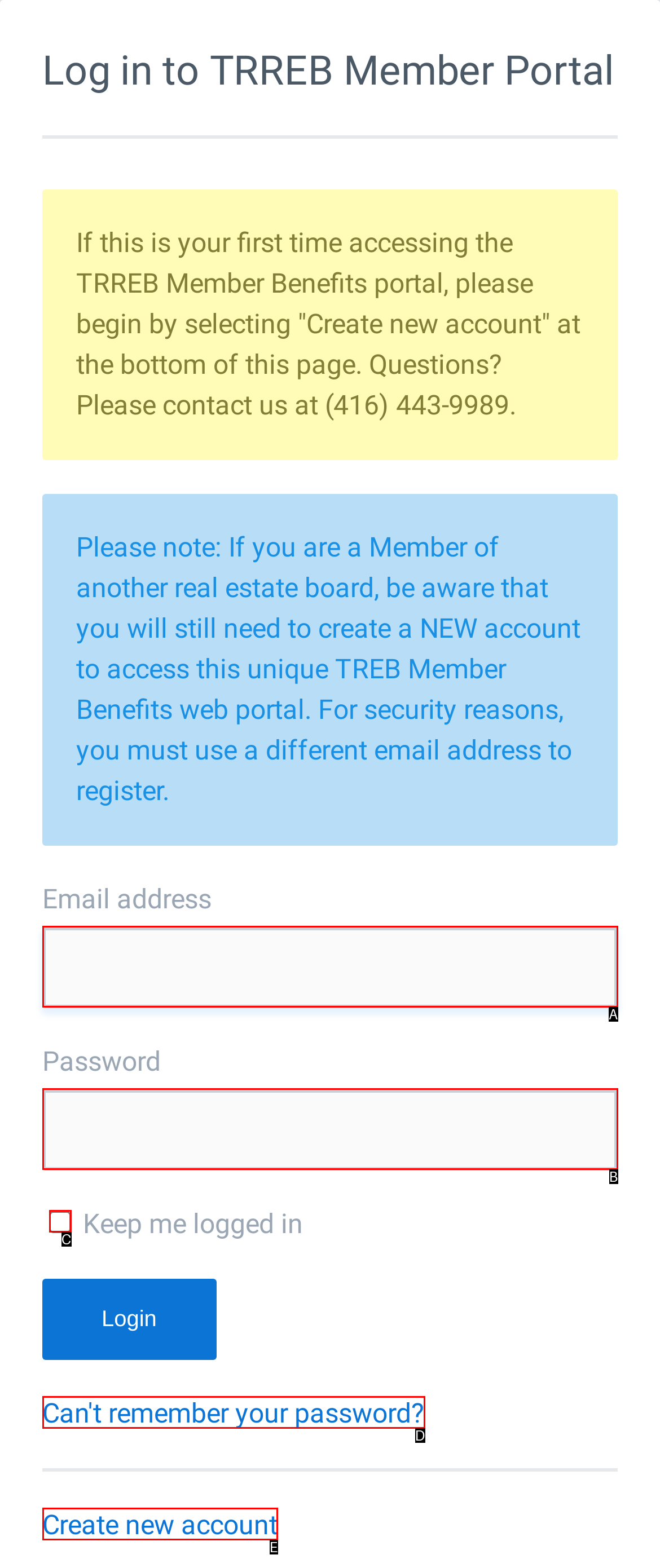Identify which option matches the following description: Create new account
Answer by giving the letter of the correct option directly.

E